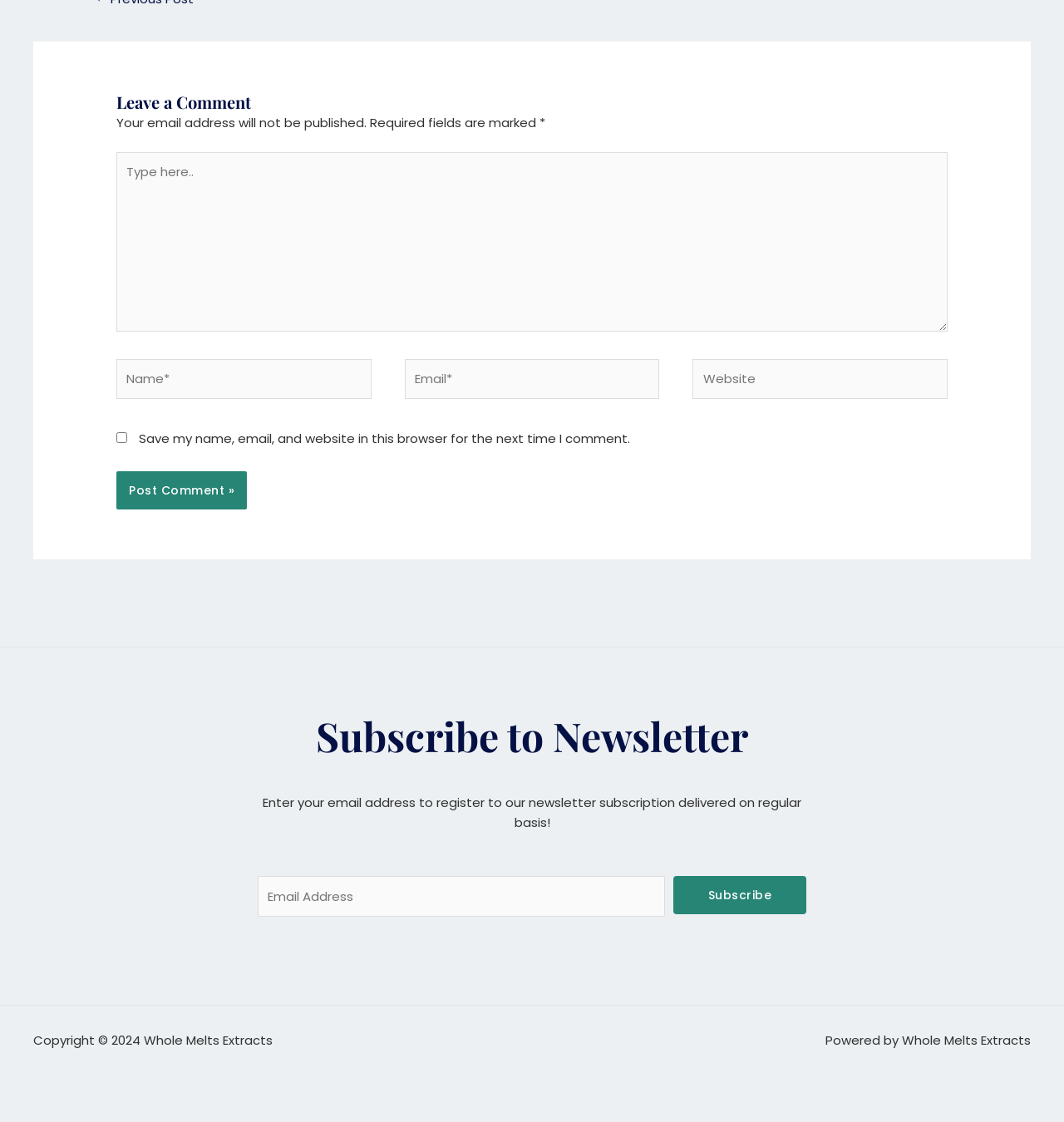What is required to post a comment?
Can you offer a detailed and complete answer to this question?

The comment form has fields for Name, Email, and Website, but only the Name and Email fields are marked as required, indicating that they must be filled in to post a comment.